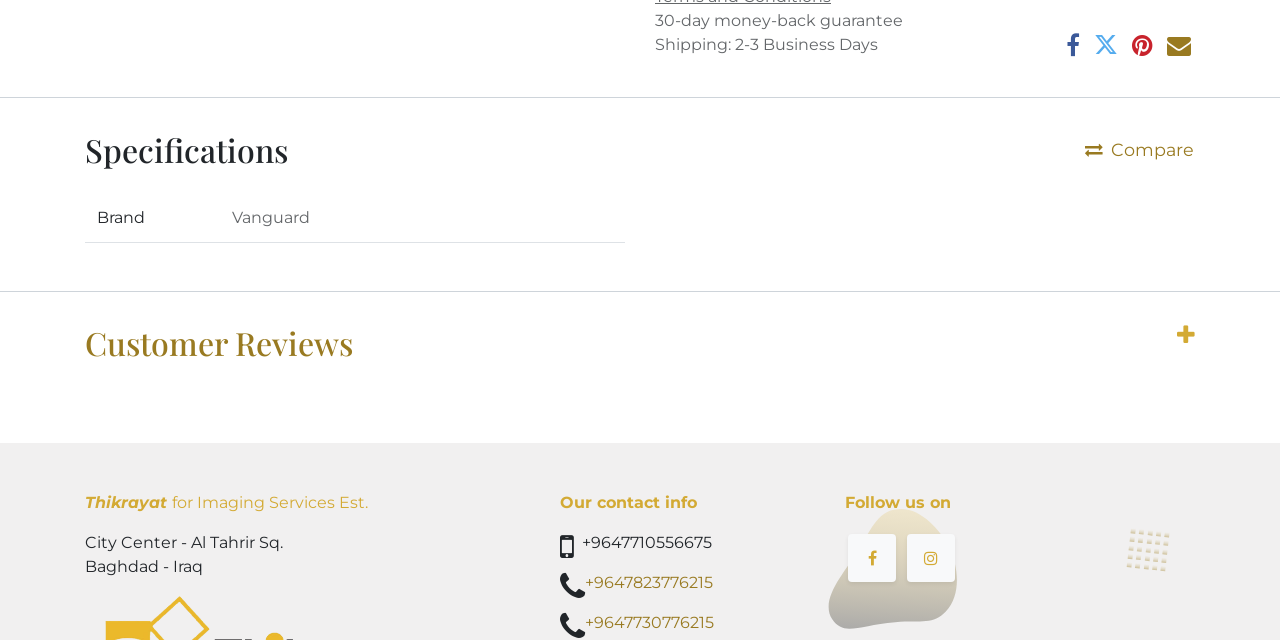Using the element description provided, determine the bounding box coordinates in the format (top-left x, top-left y, bottom-right x, bottom-right y). Ensure that all values are floating point numbers between 0 and 1. Element description: aria-describedby="tooltip367882"

[0.708, 0.834, 0.746, 0.909]